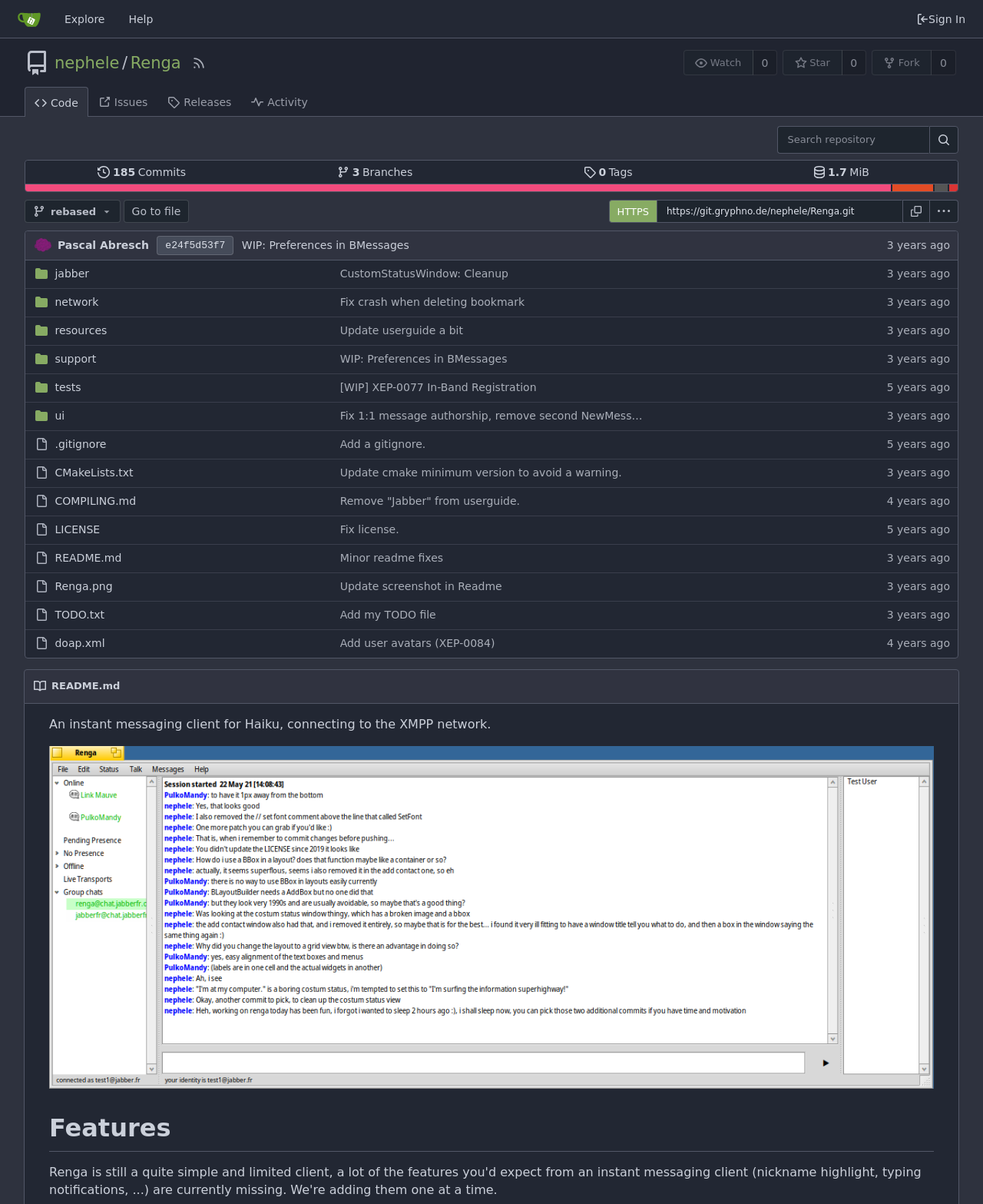What is the URL of the repository?
Refer to the screenshot and deliver a thorough answer to the question presented.

I found the textbox with the URL 'https://git.gryphno.de/nephele/Renga.git' which is the URL of the repository.